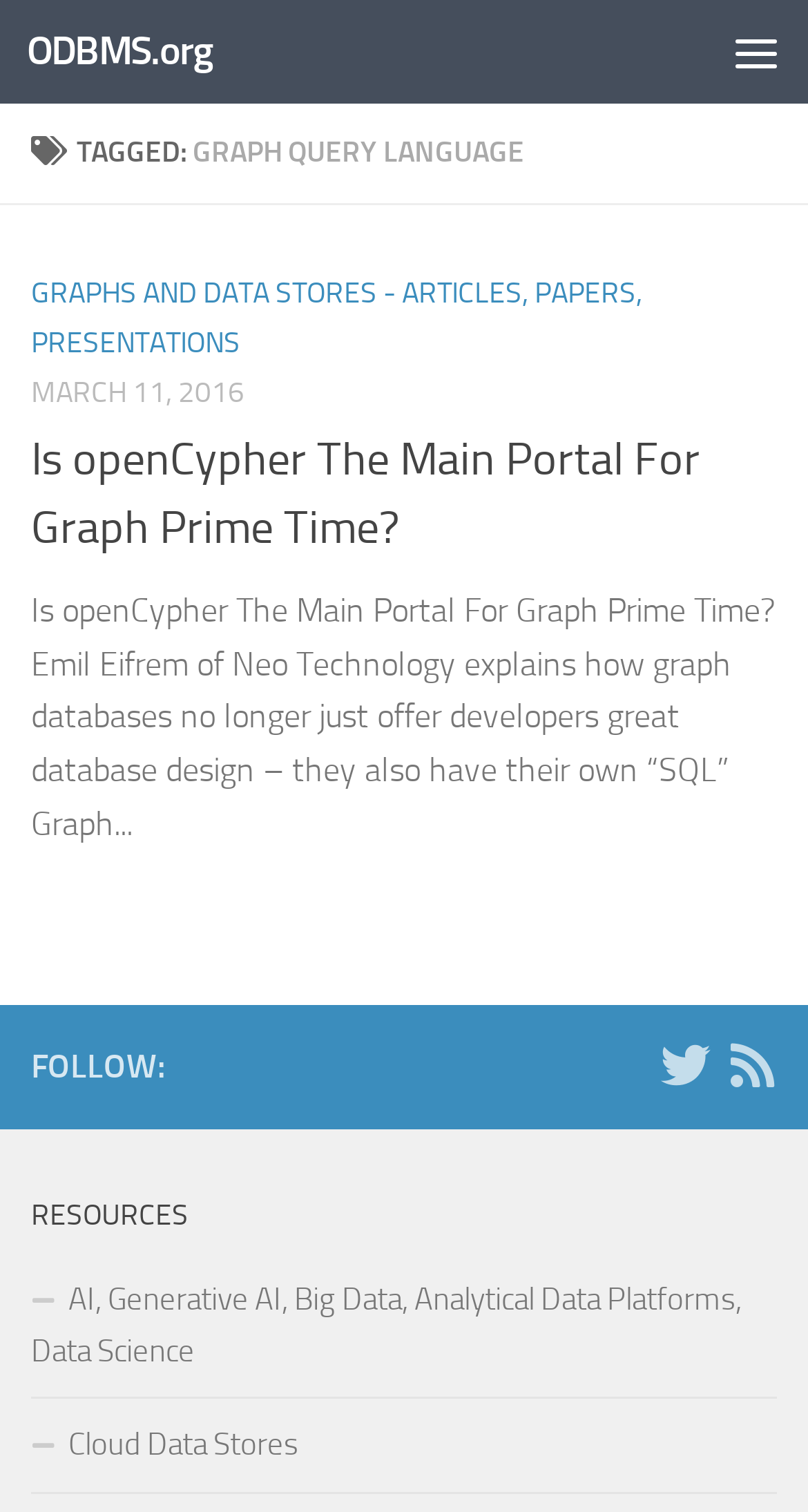Pinpoint the bounding box coordinates of the clickable area necessary to execute the following instruction: "Read the article 'Is openCypher The Main Portal For Graph Prime Time?'". The coordinates should be given as four float numbers between 0 and 1, namely [left, top, right, bottom].

[0.038, 0.287, 0.867, 0.368]